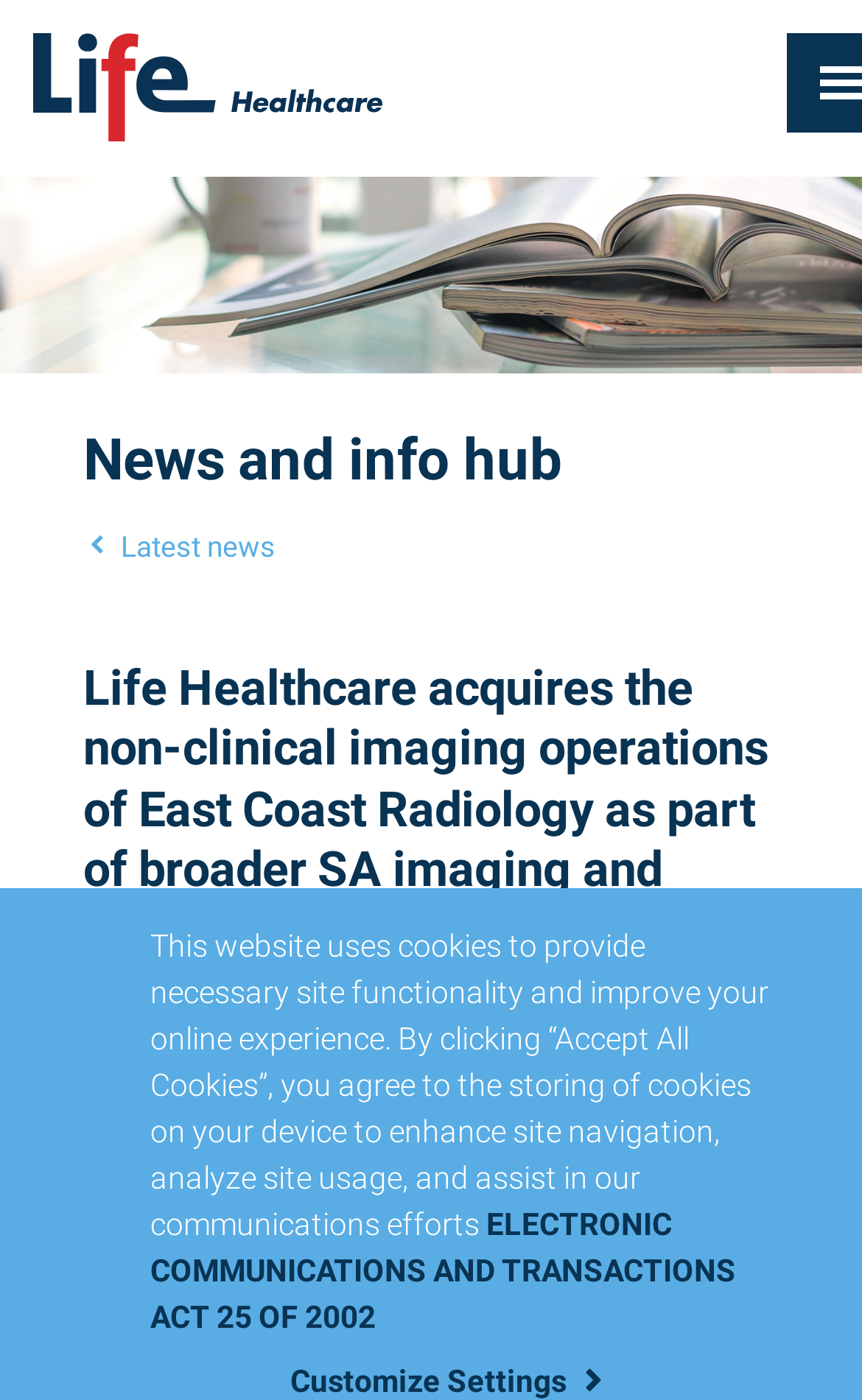What is the theme of the news article?
Please provide a detailed answer to the question.

I analyzed the text of the news article heading and found that it mentions 'broader SA imaging and diagnostics strategy'. This suggests that the theme of the news article is related to imaging and diagnostics strategy.